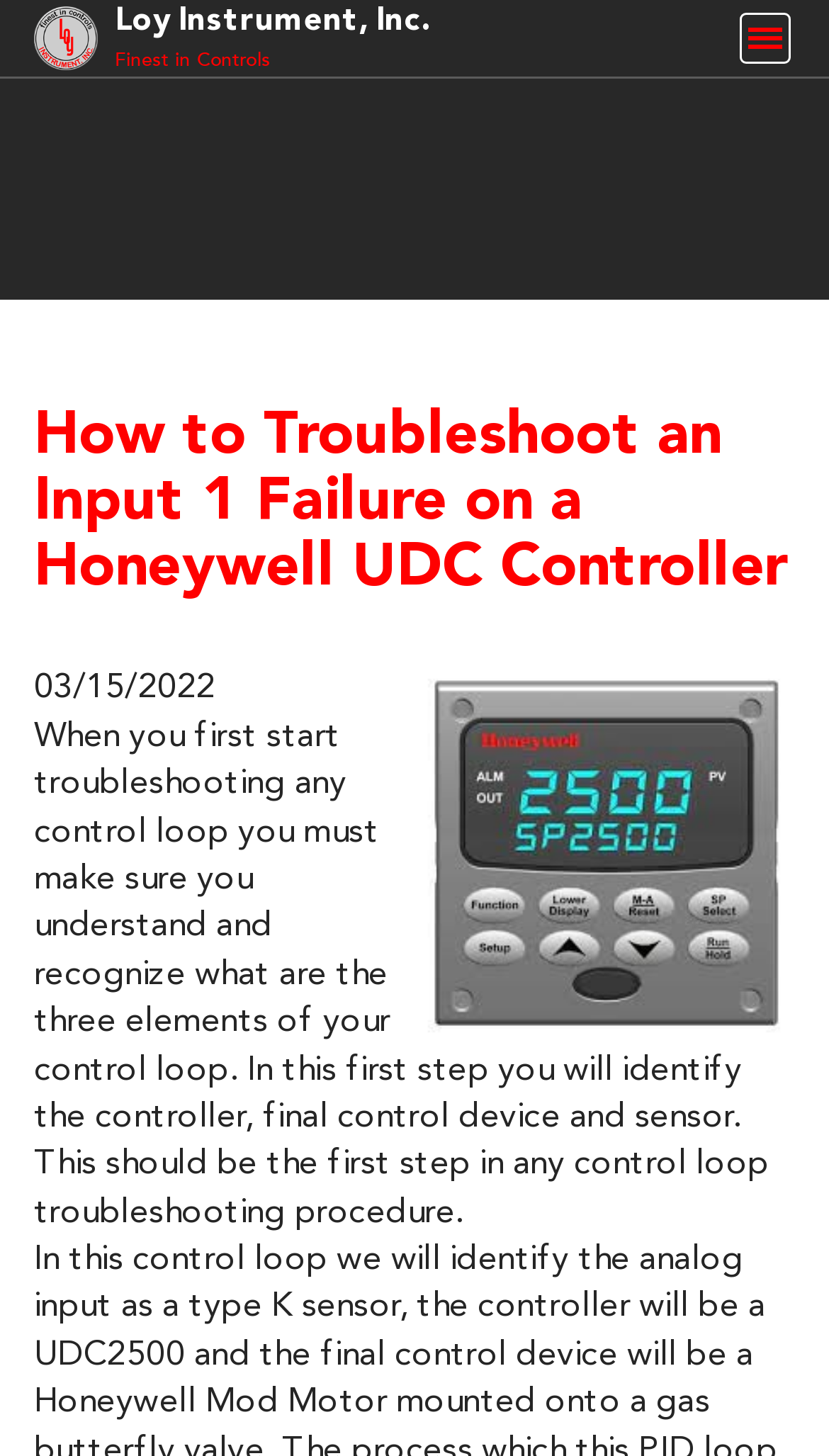What is the date of the blog post?
From the details in the image, answer the question comprehensively.

I found the date of the blog post by looking at the text '03/15/2022' below the heading of the blog post.